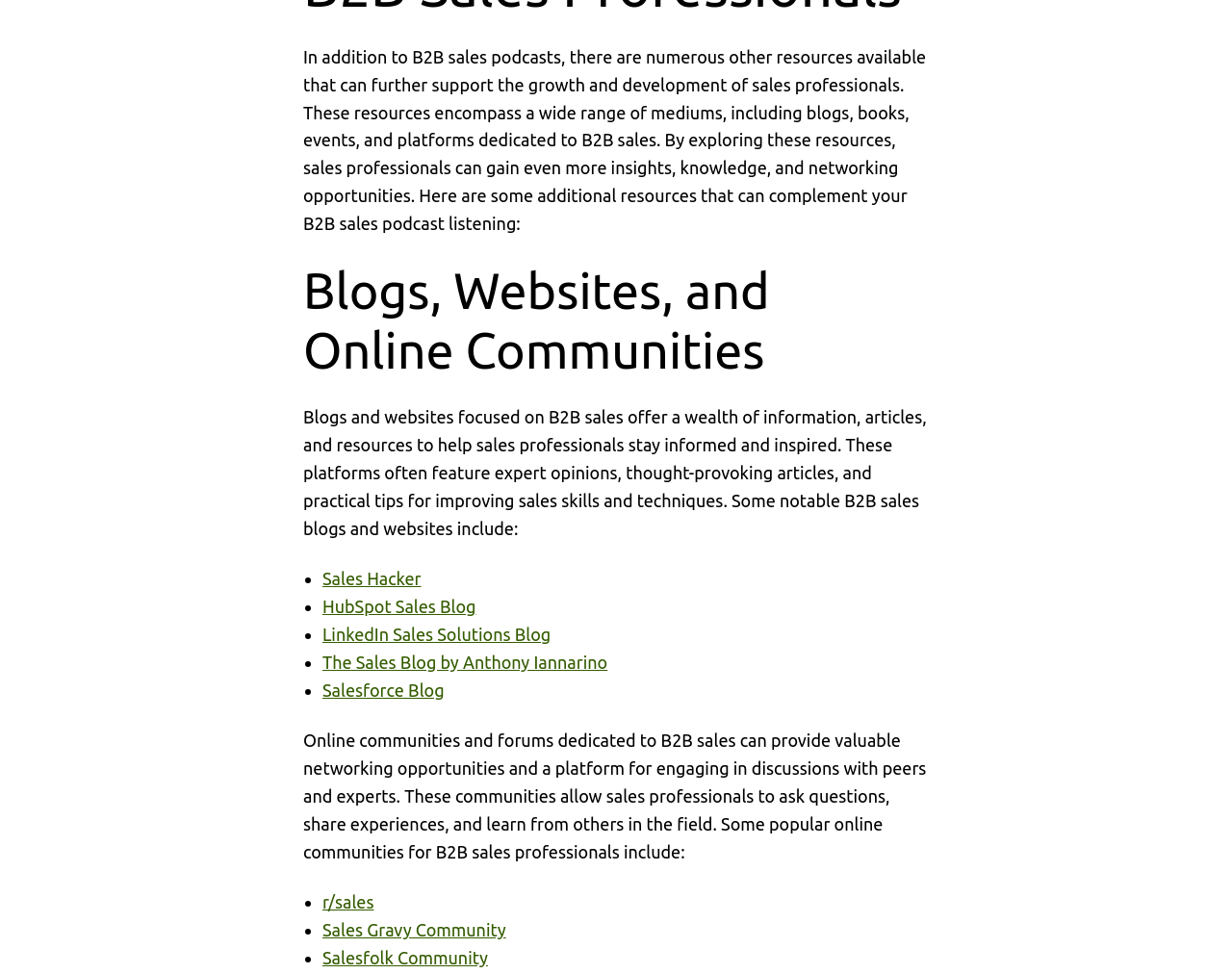Locate the bounding box coordinates of the clickable region to complete the following instruction: "go to HubSpot Sales Blog."

[0.262, 0.613, 0.386, 0.633]